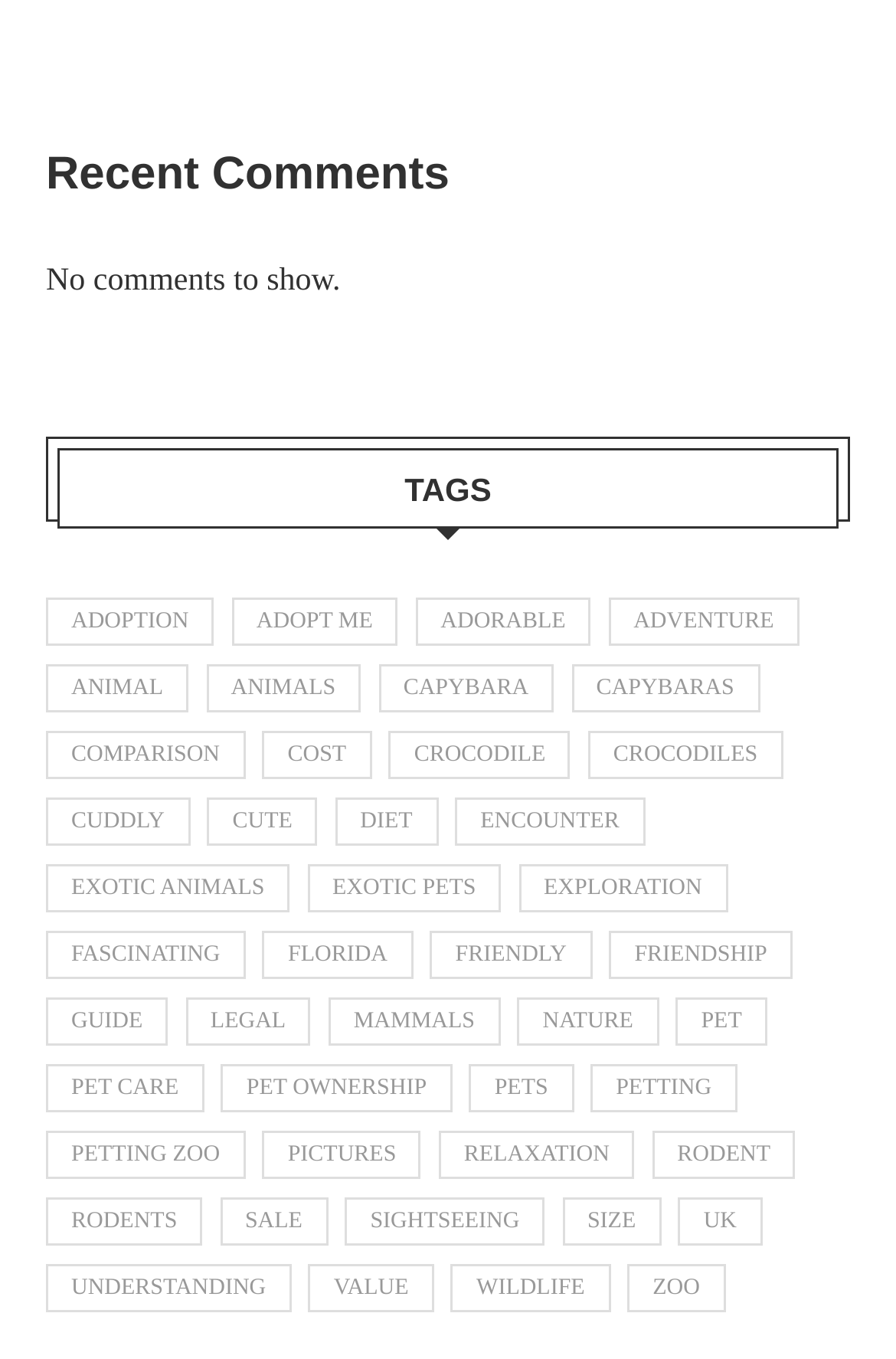Provide a thorough and detailed response to the question by examining the image: 
Is there a tag related to 'Pet care' on this webpage?

I searched through the links under the 'TAGS' heading and found one that says 'Pet care (18 items)', which indicates that there is a tag related to 'Pet care'.